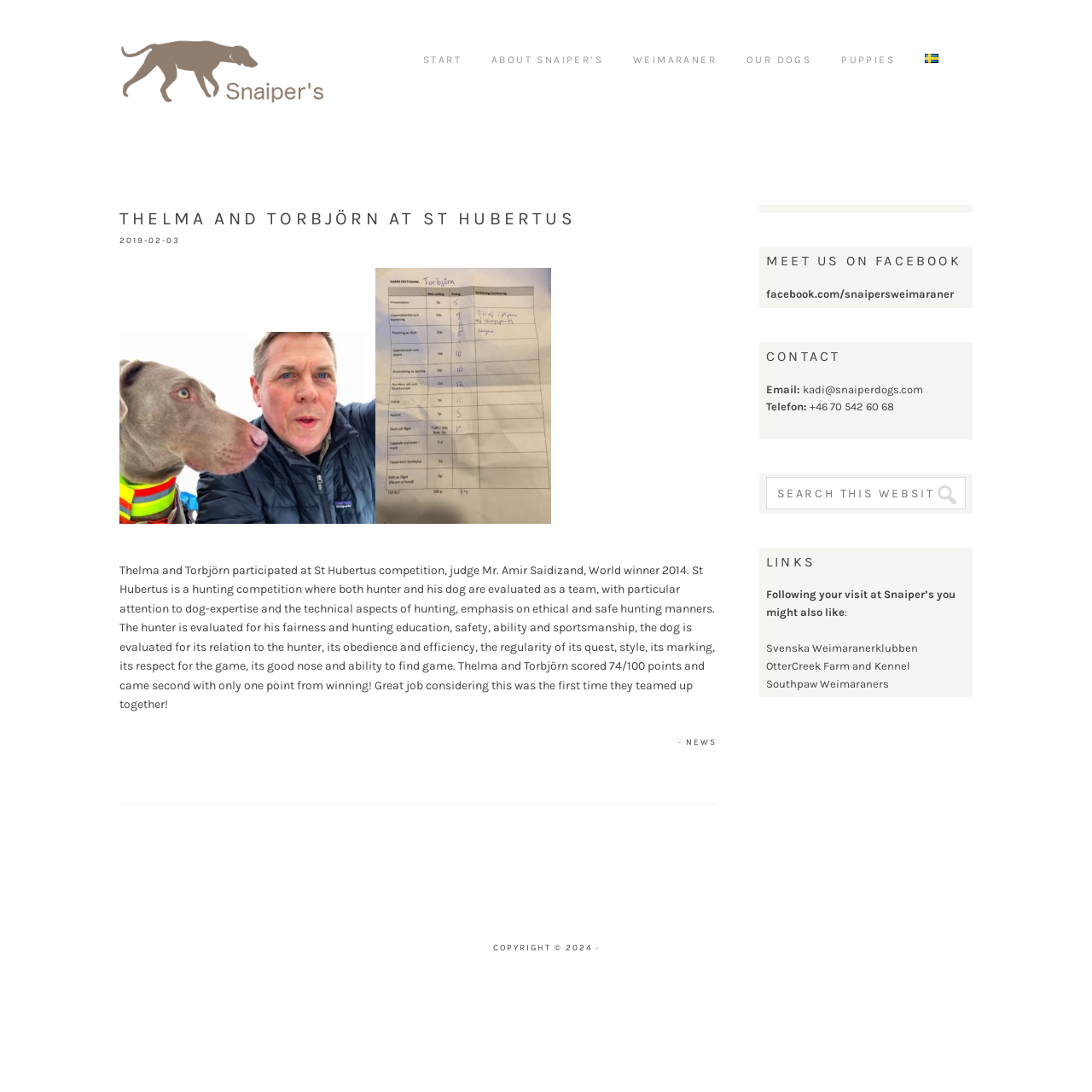Find the bounding box coordinates of the area that needs to be clicked in order to achieve the following instruction: "Search this website". The coordinates should be specified as four float numbers between 0 and 1, i.e., [left, top, right, bottom].

[0.702, 0.436, 0.884, 0.466]